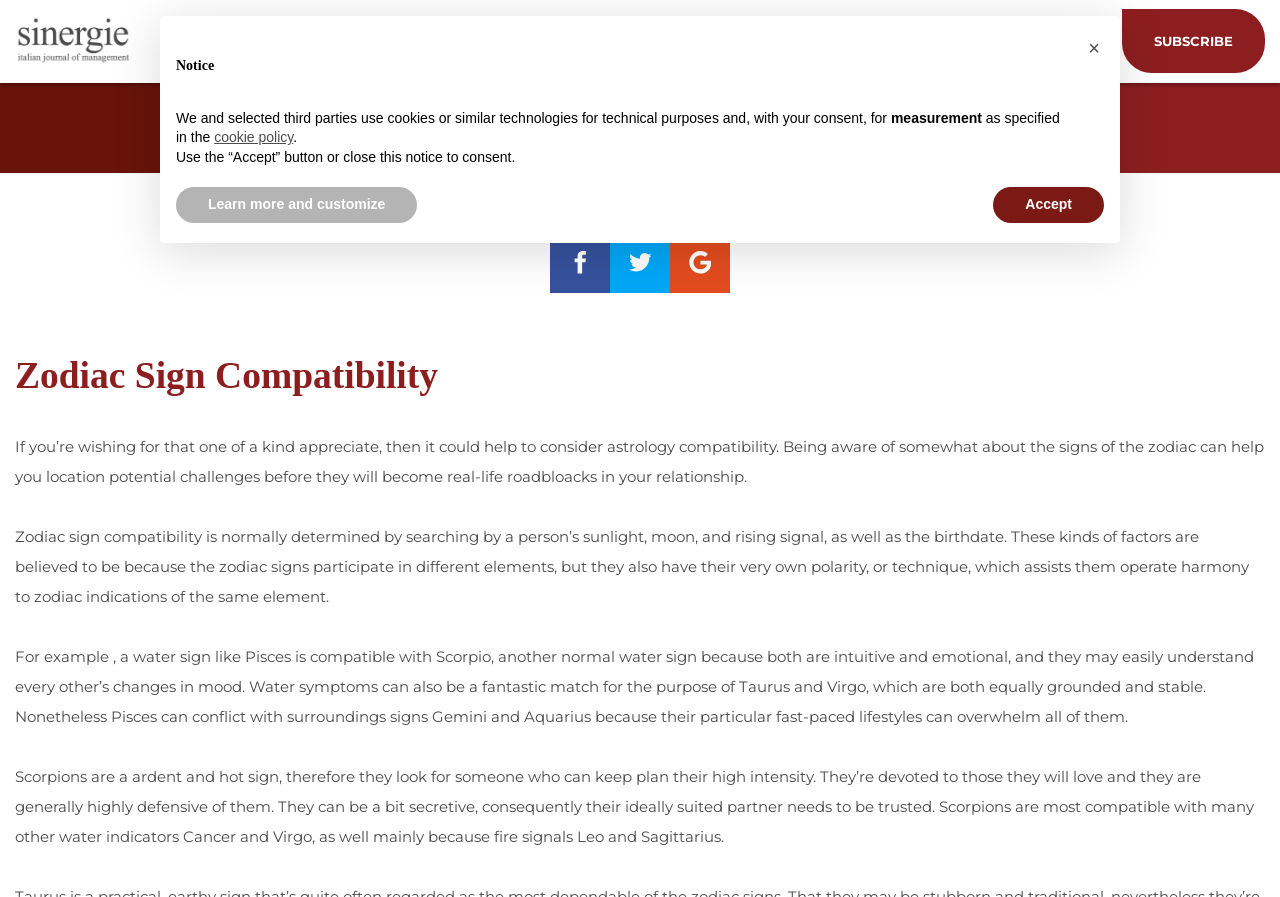What are Scorpions looking for in a partner?
Carefully analyze the image and provide a thorough answer to the question.

The webpage states that Scorpions are a passionate and intense sign, so they look for someone who can keep up with their high intensity. They are also devoted to those they love and are highly protective of them, so they need a partner who is trustworthy.